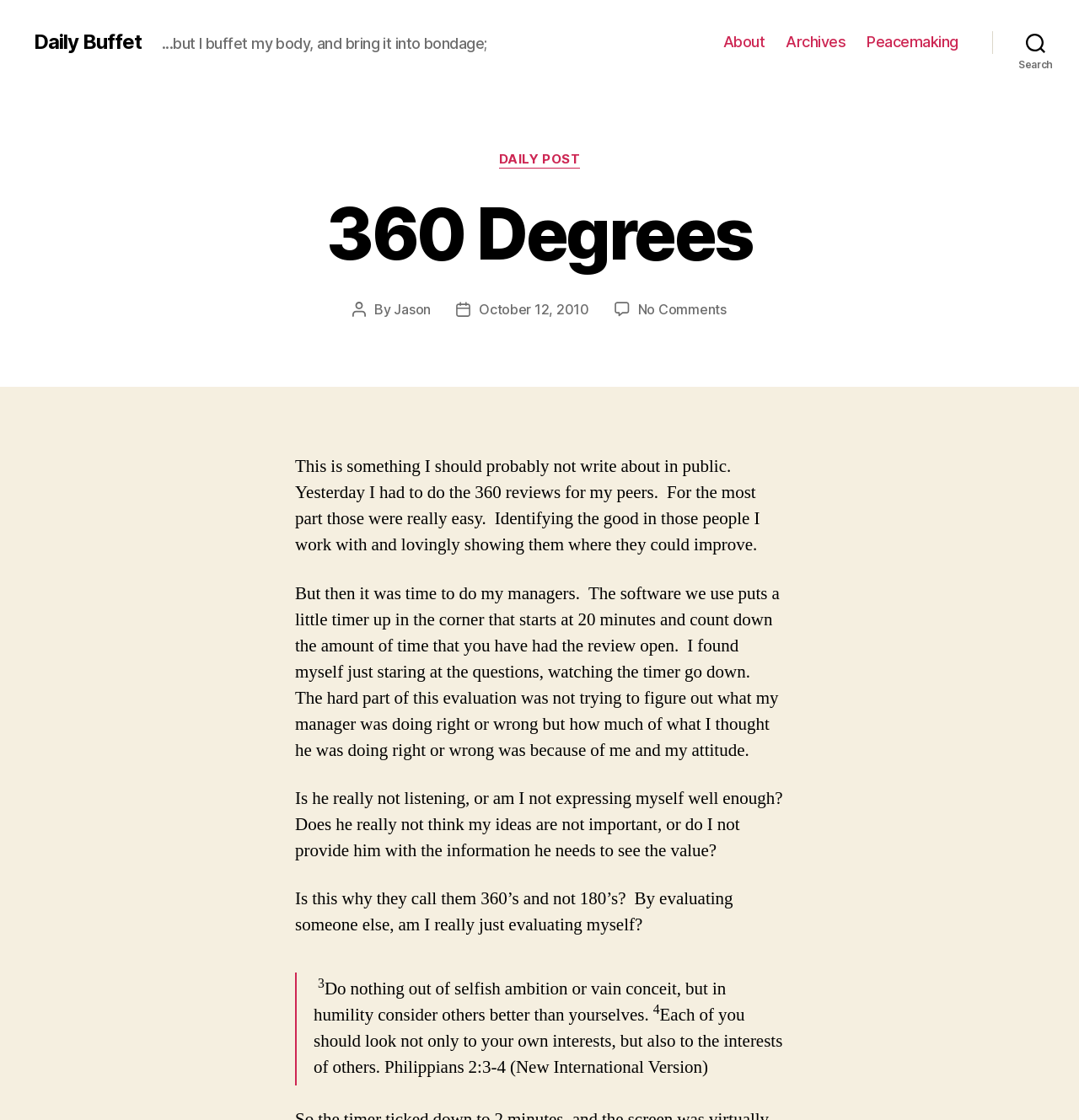Provide a short, one-word or phrase answer to the question below:
What is the main topic of the post?

360 reviews